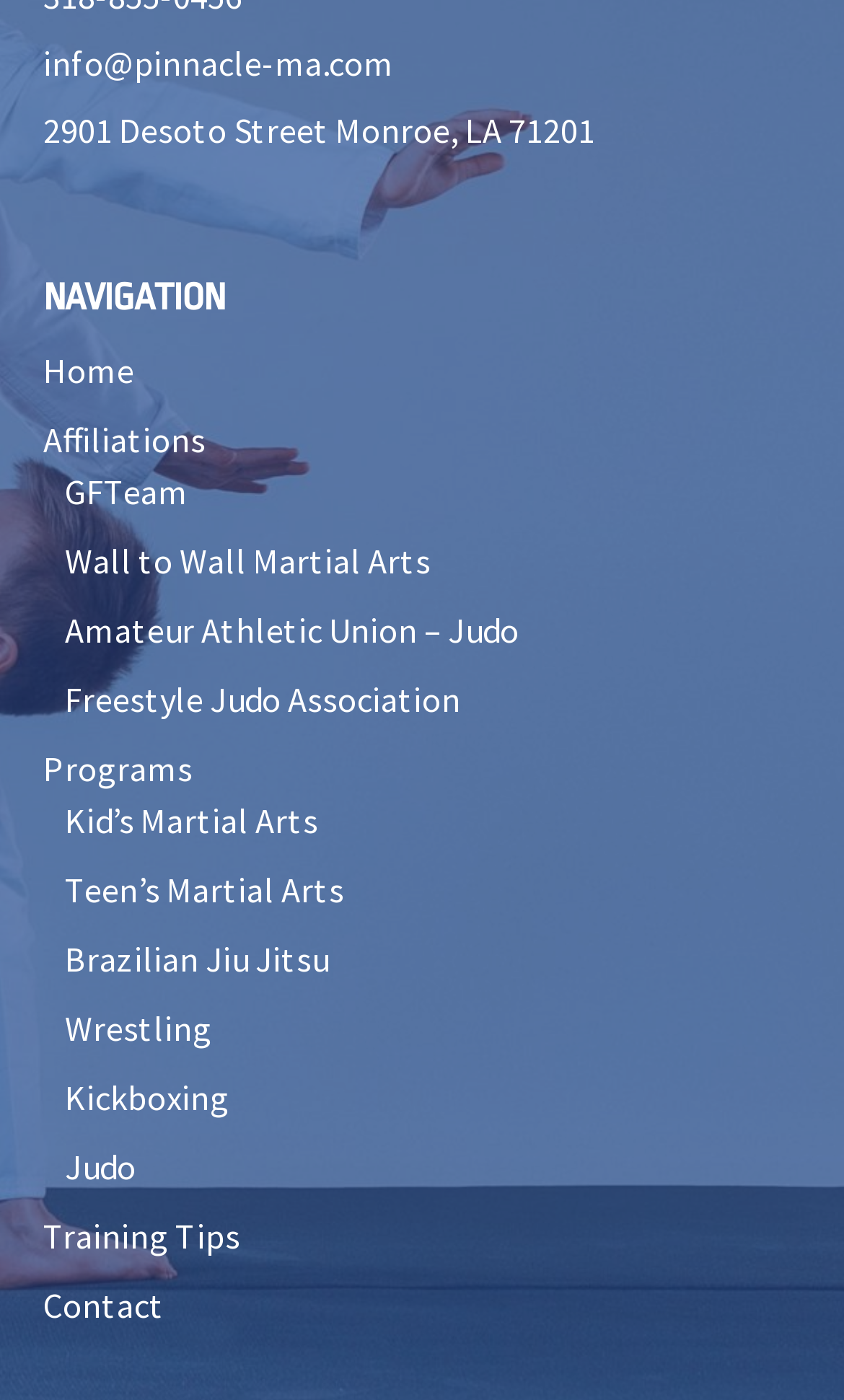Please identify the bounding box coordinates of the clickable element to fulfill the following instruction: "contact the team". The coordinates should be four float numbers between 0 and 1, i.e., [left, top, right, bottom].

[0.051, 0.916, 0.195, 0.947]